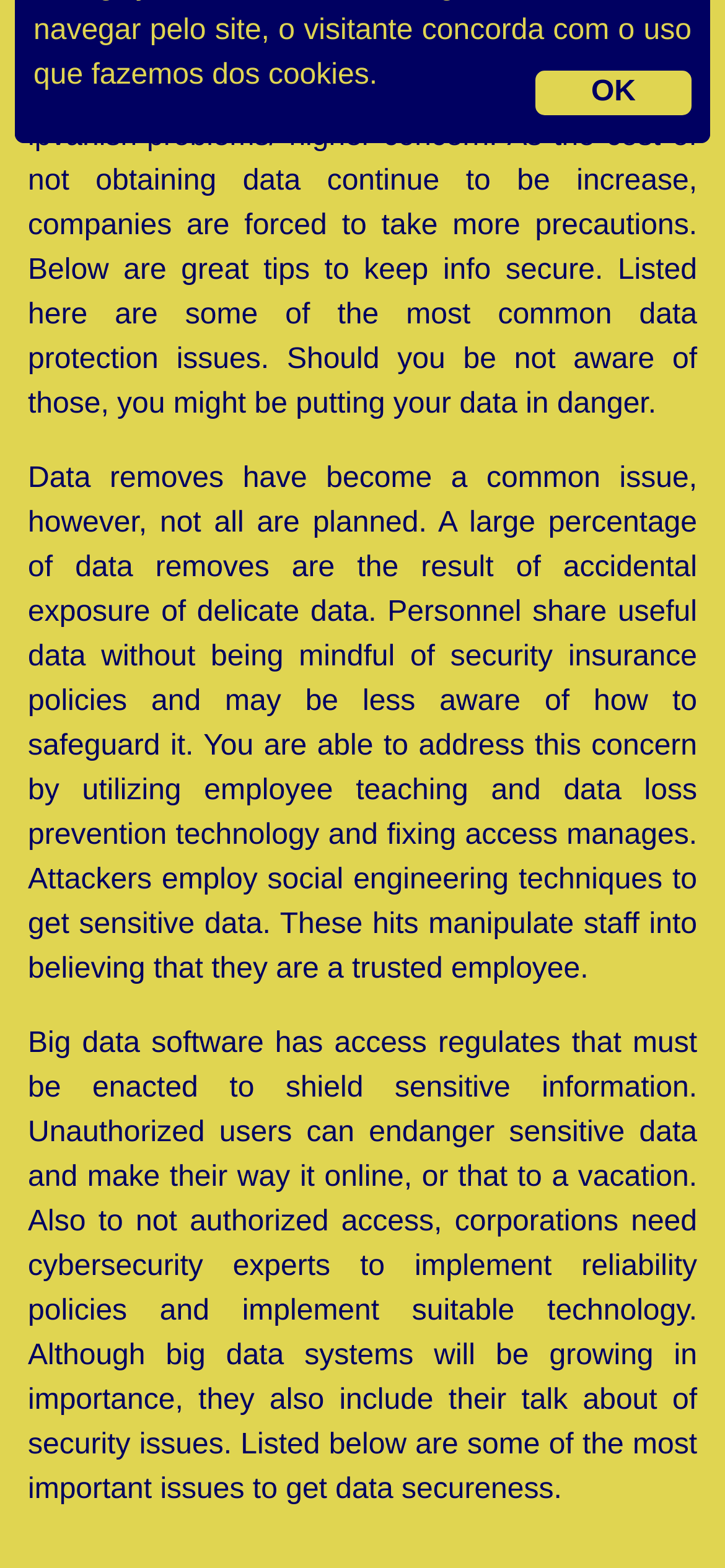From the screenshot, find the bounding box of the UI element matching this description: "Contato +". Supply the bounding box coordinates in the form [left, top, right, bottom], each a float between 0 and 1.

[0.064, 0.041, 0.272, 0.06]